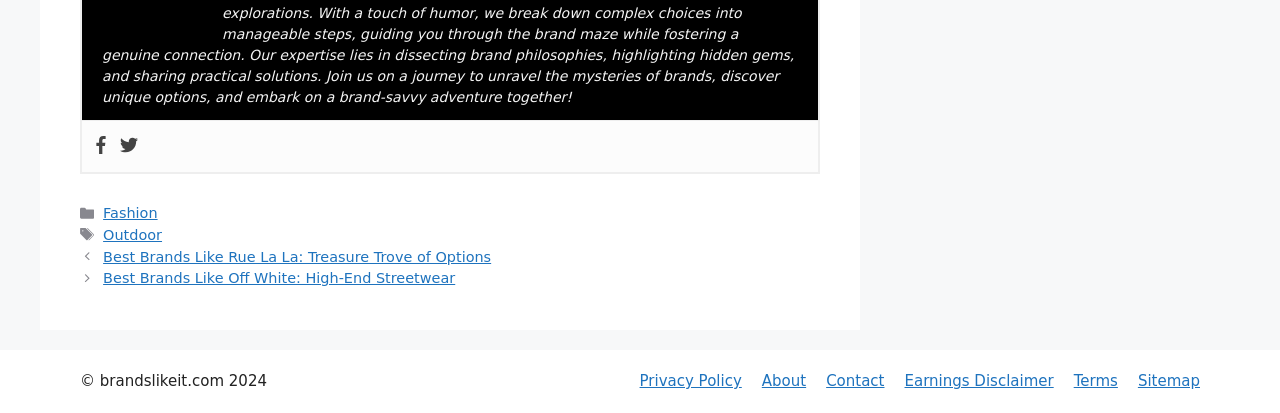Using the image as a reference, answer the following question in as much detail as possible:
What social media platforms are linked?

The webpage has links to social media platforms Facebook and Twitter, which can be found at the top of the page, indicating that the website has a presence on these platforms.